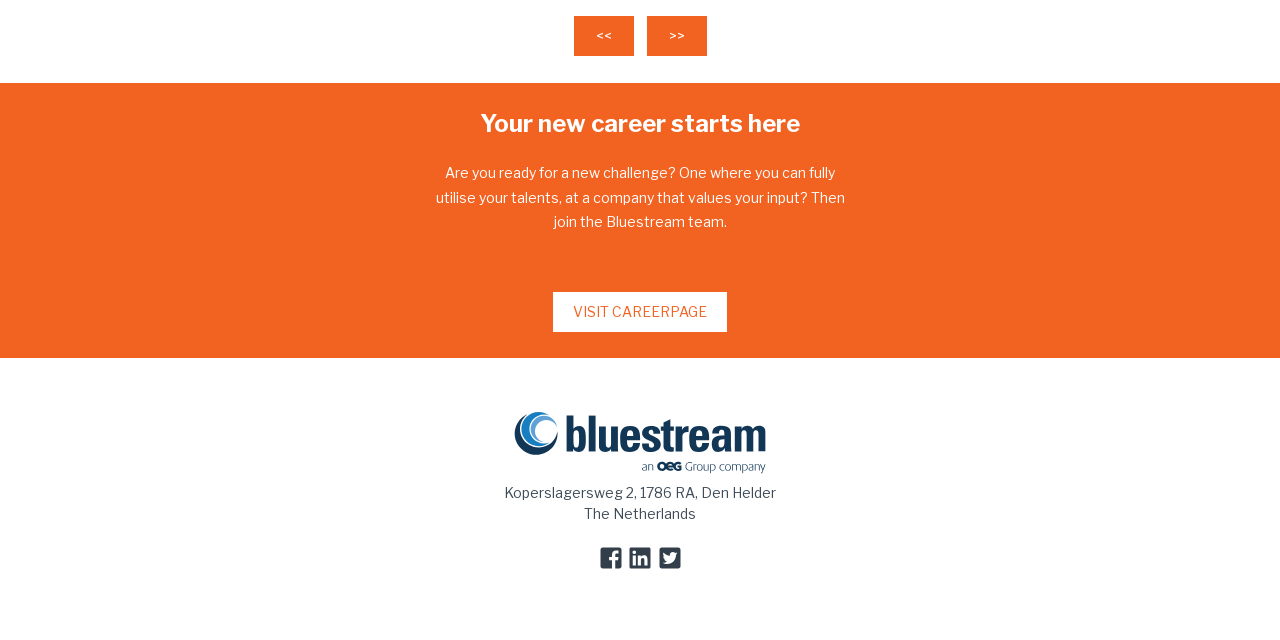Please determine the bounding box of the UI element that matches this description: <<. The coordinates should be given as (top-left x, top-left y, bottom-right x, bottom-right y), with all values between 0 and 1.

[0.447, 0.023, 0.496, 0.089]